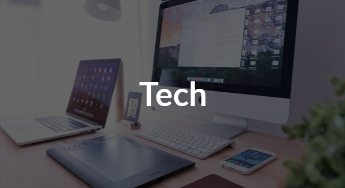What is the purpose of the graphic tablet?
Please provide a single word or phrase based on the screenshot.

Creative endeavors